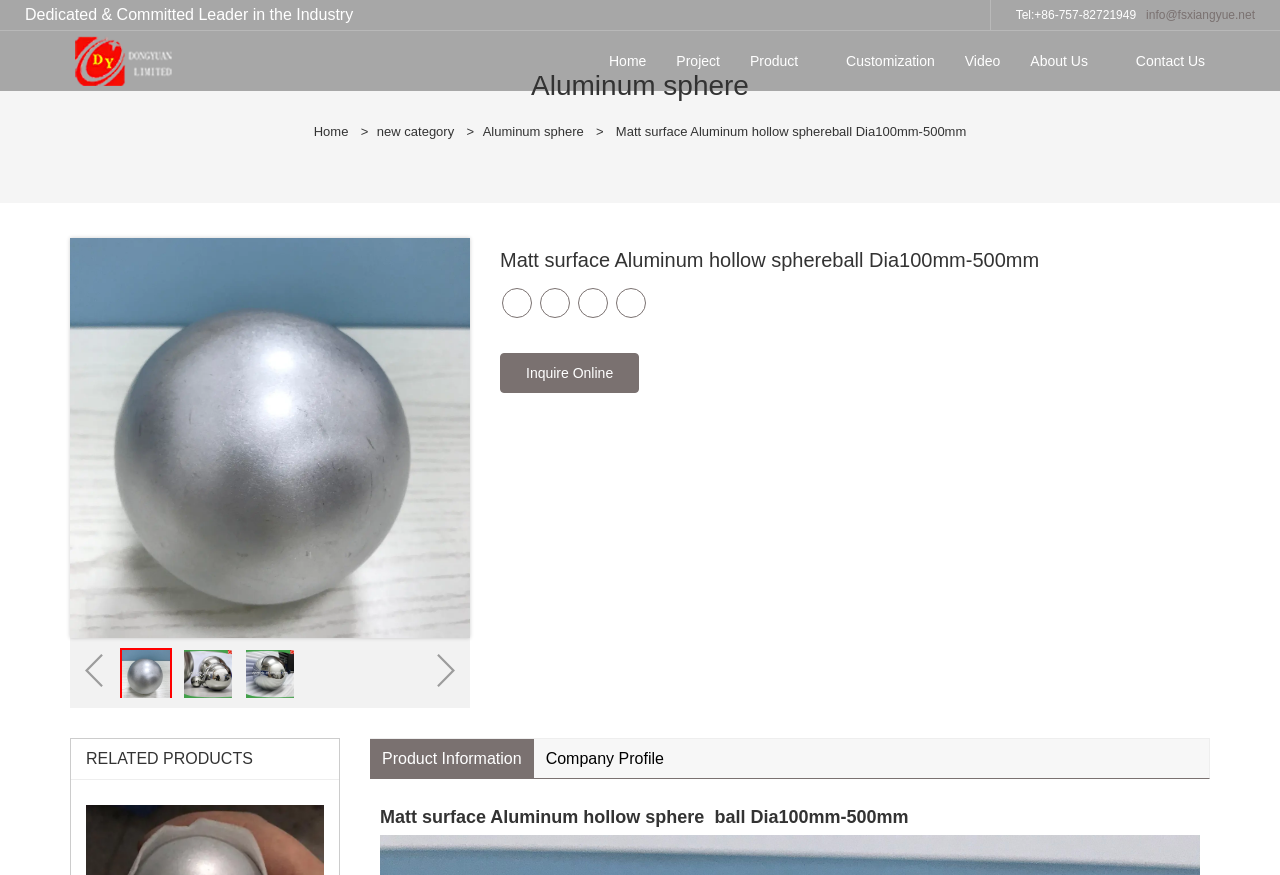What is the product category of the current page?
From the details in the image, provide a complete and detailed answer to the question.

I determined the product category by looking at the breadcrumbs at the top of the page, which show the hierarchy of categories. The current page is under the category 'Aluminum sphere'.